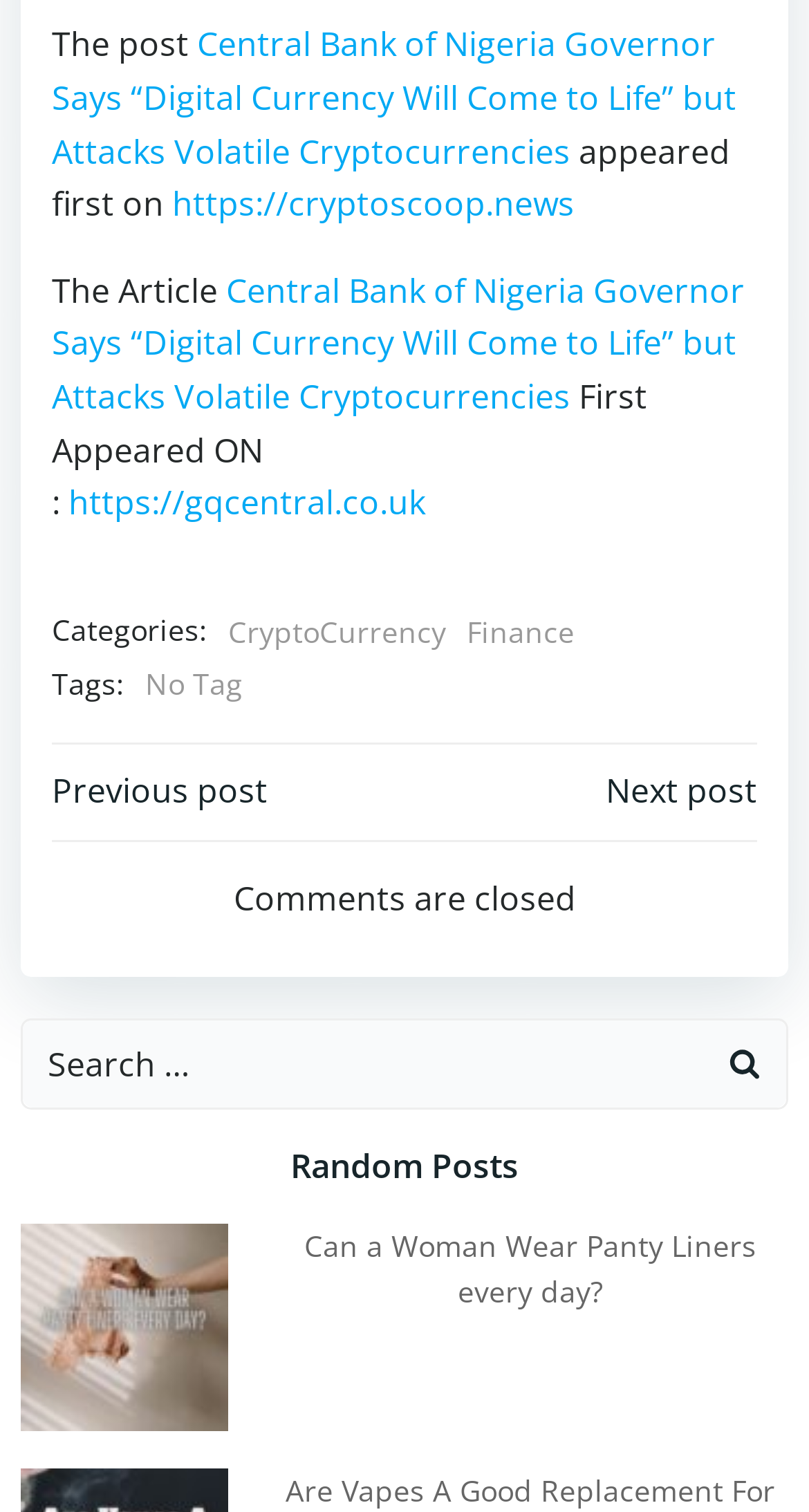Identify the bounding box coordinates of the element that should be clicked to fulfill this task: "Search for something". The coordinates should be provided as four float numbers between 0 and 1, i.e., [left, top, right, bottom].

[0.028, 0.675, 0.972, 0.733]